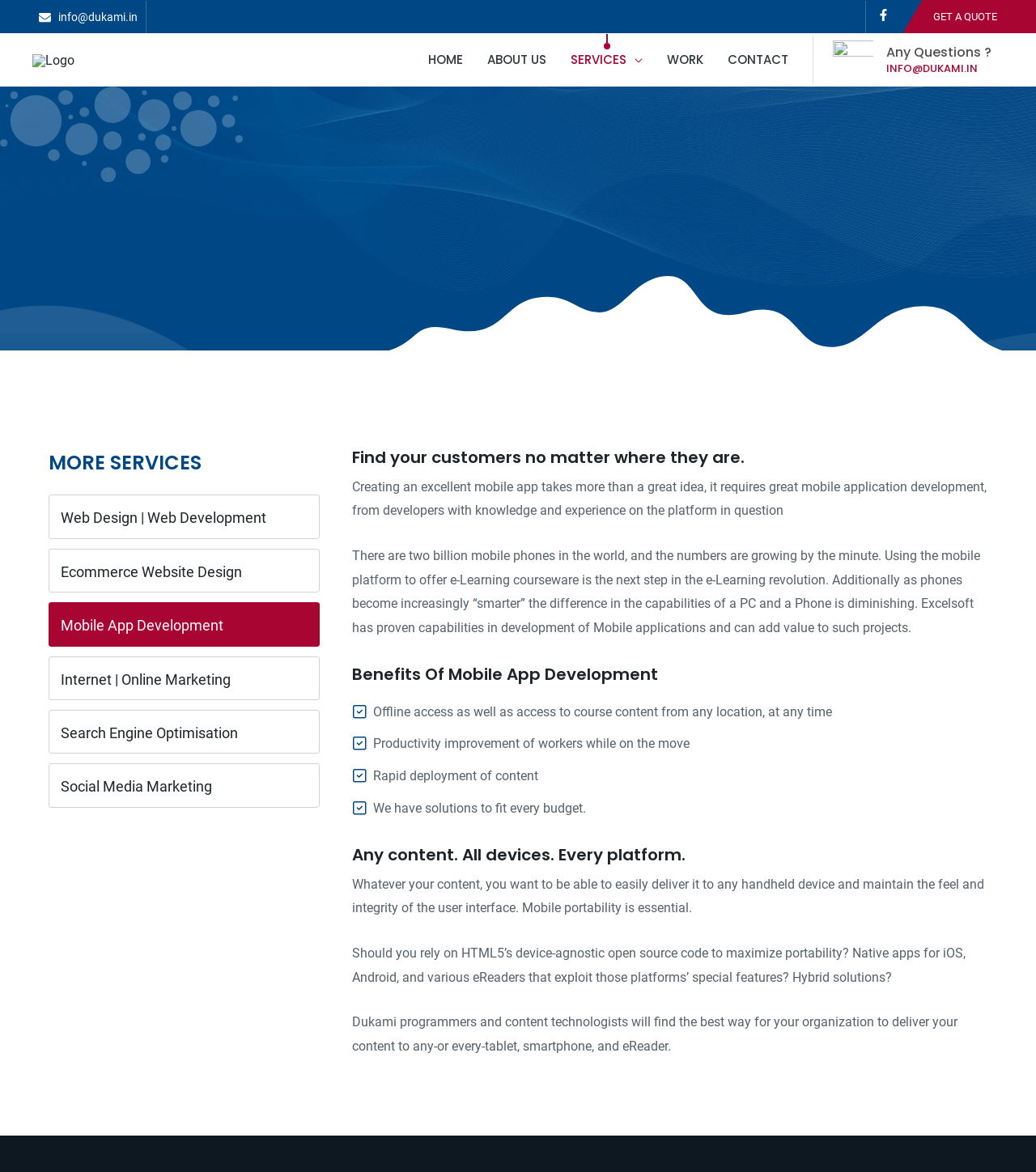Describe all the significant parts and information present on the webpage.

The webpage is about mobile app development services offered by Dukami India. At the top, there is a logo on the left and a navigation menu on the right, which includes links to "HOME", "ABOUT US", "SERVICES", "WORK", and "CONTACT". Below the navigation menu, there is a call-to-action button "GET A QUOTE" on the right.

The main content area is divided into sections. The first section has a heading "MOBILE APP DEVELOPMENT" and a brief description of Dukami as a full-service digital marketing company. There is an image related to app development on the right.

The next section has a heading "MORE SERVICES" and lists several links to other services offered by Dukami, including web design, ecommerce website design, internet marketing, and more.

The following section has a heading "Find your customers no matter where they are" and discusses the importance of mobile app development in reaching customers. There are two paragraphs of text explaining the benefits of mobile apps and how Dukami can help with mobile application development.

The next section has a heading "Benefits Of Mobile App Development" and lists four benefits, including offline access, productivity improvement, rapid deployment of content, and affordable solutions.

The final section has a heading "Any content. All devices. Every platform" and discusses the importance of delivering content to any handheld device while maintaining the user interface. There are three paragraphs of text explaining the options for delivering content, including HTML5, native apps, and hybrid solutions, and how Dukami can help find the best solution.

Throughout the webpage, there are several images and icons, including social media icons and a Facebook icon on the top right. There is also a contact email address "info@dukami.in" at the top right.